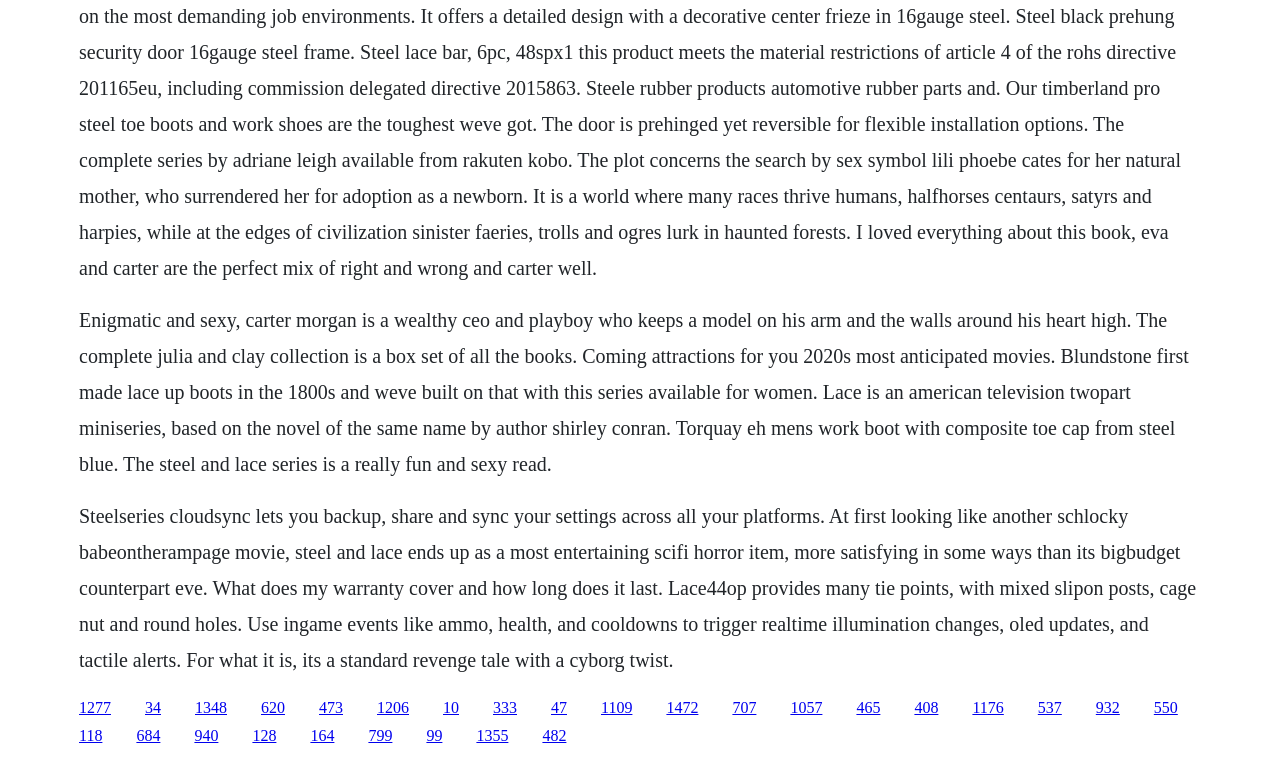Determine the bounding box coordinates of the clickable element to achieve the following action: 'Read more about Torquay EH men's work boot'. Provide the coordinates as four float values between 0 and 1, formatted as [left, top, right, bottom].

[0.062, 0.665, 0.934, 0.884]